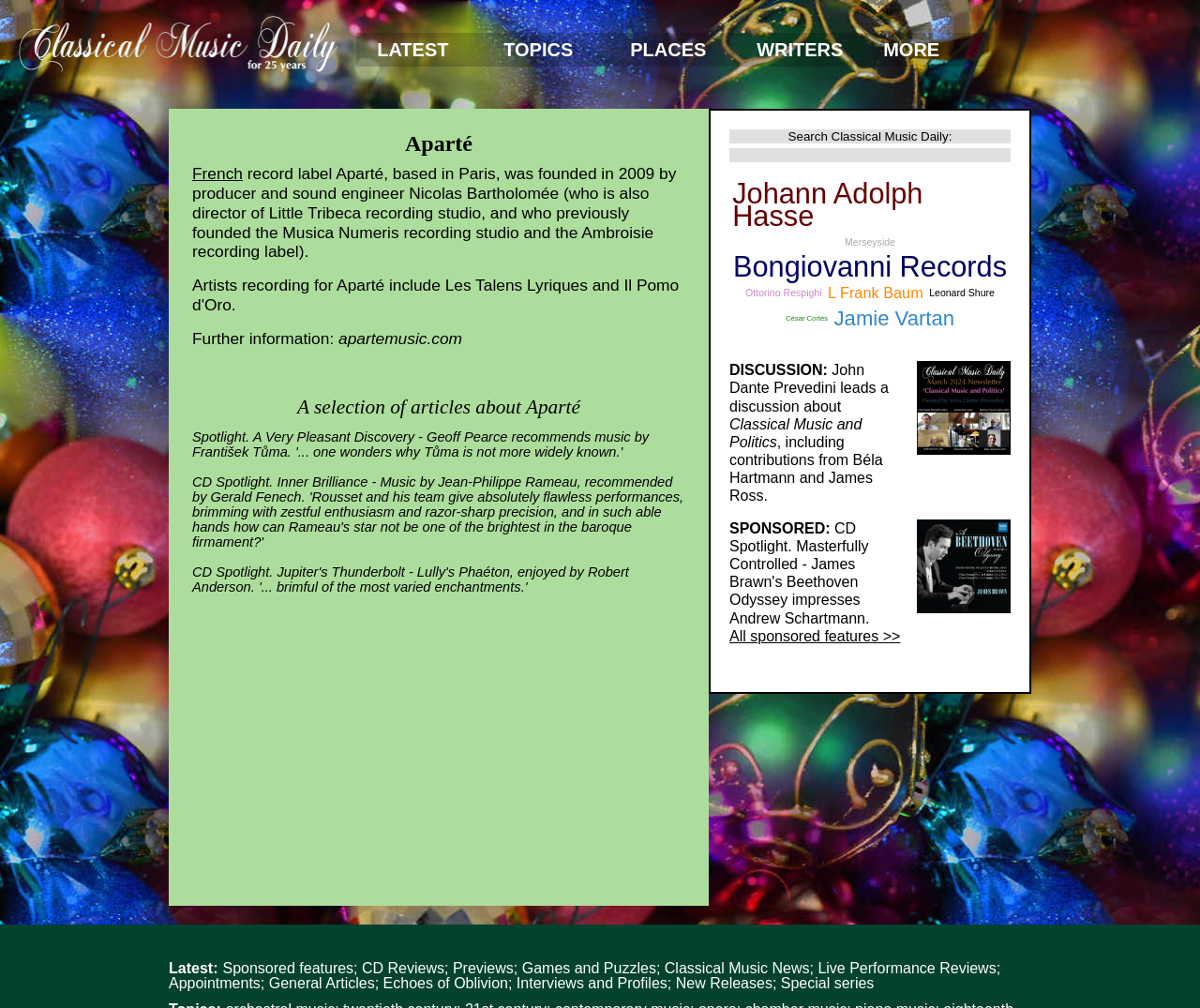Identify the bounding box coordinates for the element you need to click to achieve the following task: "Read about Johann Adolph Hasse". The coordinates must be four float values ranging from 0 to 1, formatted as [left, top, right, bottom].

[0.608, 0.18, 0.842, 0.227]